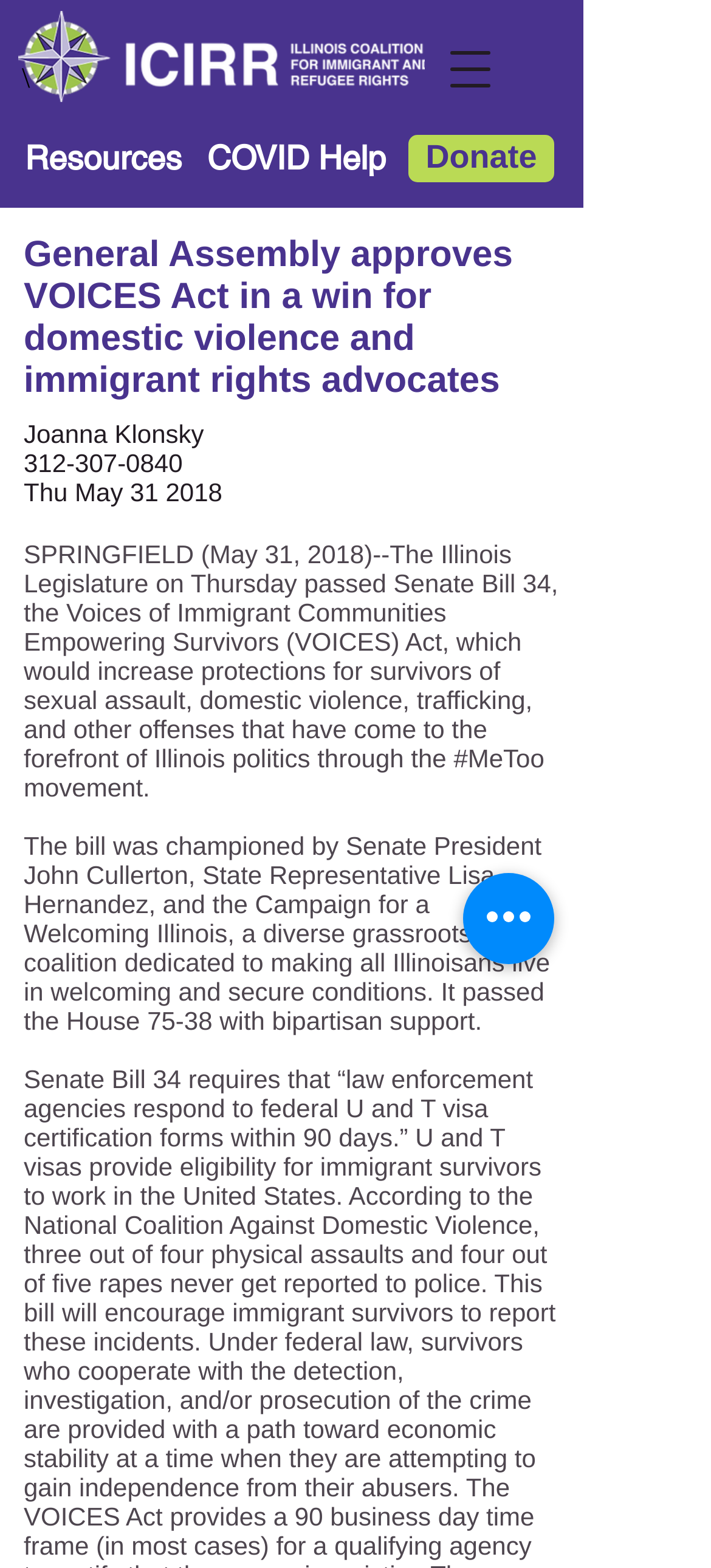Create an elaborate caption that covers all aspects of the webpage.

The webpage appears to be an article from ICIRR (Illinois Coalition for Immigrant and Refugee Rights) about the General Assembly approving the VOICES Act, a bill that increases protections for survivors of sexual assault, domestic violence, and other offenses. 

At the top left of the page, there is a link to an unknown destination. Below it, there is an iframe containing embedded content. To the right of the iframe, a button labeled "Open navigation menu" is positioned. 

Above the main content, there are three links: "Resources", "COVID Help", and "Donate", aligned horizontally. 

The main content starts with a heading that repeats the title of the webpage. Below it, there are three more headings: the author's name "Joanna Klonsky", a phone number "312-307-0840", and the date "Thu May 31 2018". The phone number is also a clickable link. 

The main article text is divided into two paragraphs. The first paragraph explains the passage of the VOICES Act, and the second paragraph describes the bill's champions and its bipartisan support in the House. 

At the bottom right of the page, there is a button labeled "Acciones rápidas", which translates to "Quick Actions" in English.